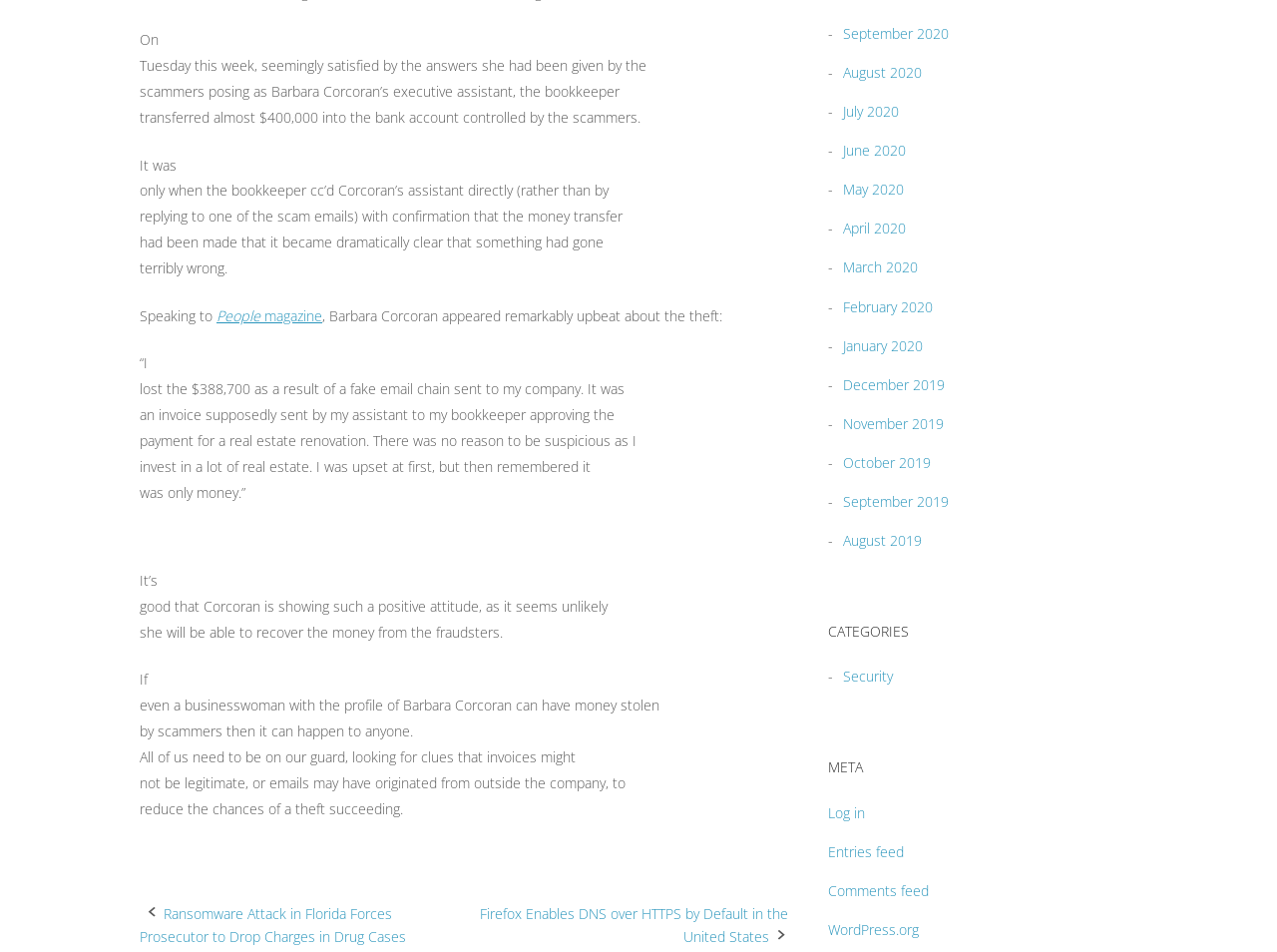Locate the bounding box coordinates of the clickable part needed for the task: "Log in to the website".

[0.648, 0.844, 0.677, 0.863]